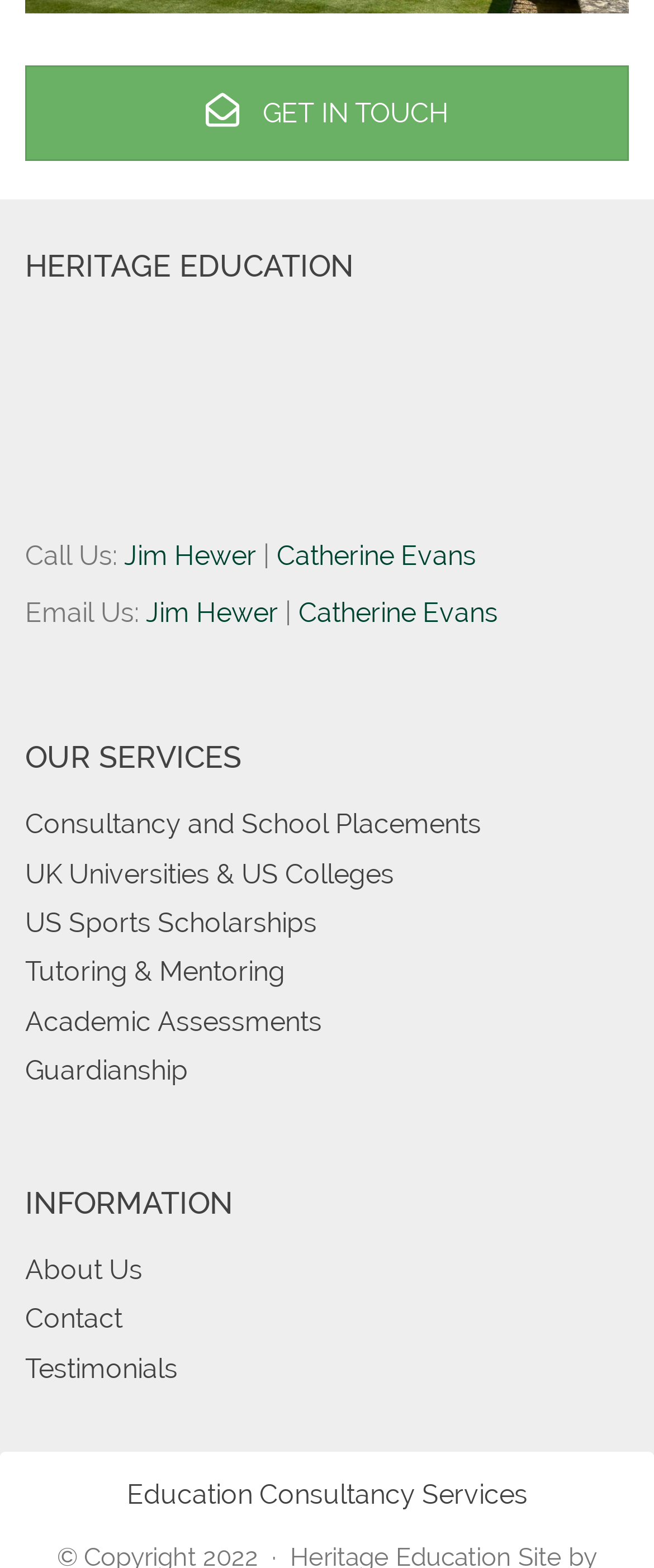Identify the bounding box coordinates of the section that should be clicked to achieve the task described: "Explore US sports scholarships".

[0.038, 0.577, 0.485, 0.6]